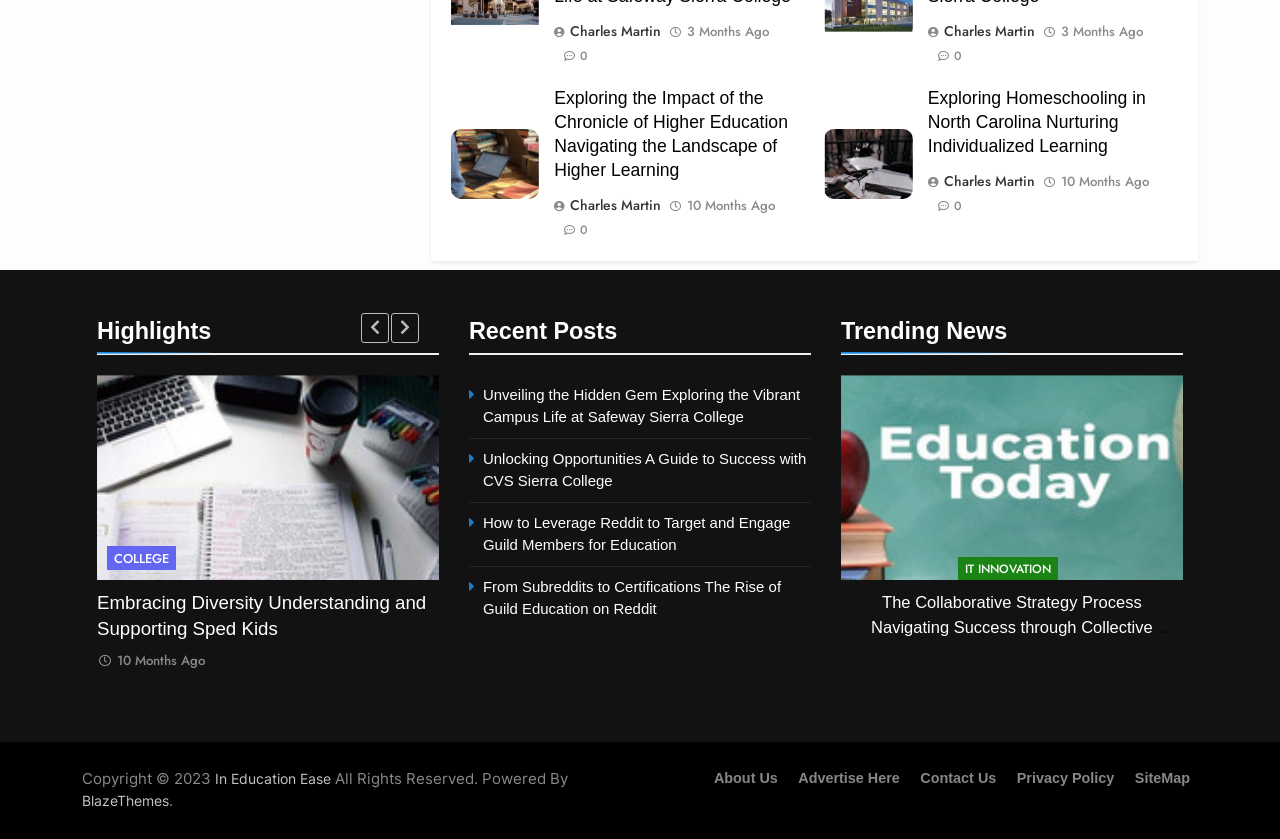Answer the question in one word or a short phrase:
What is the purpose of the button with the icon ''?

Unknown